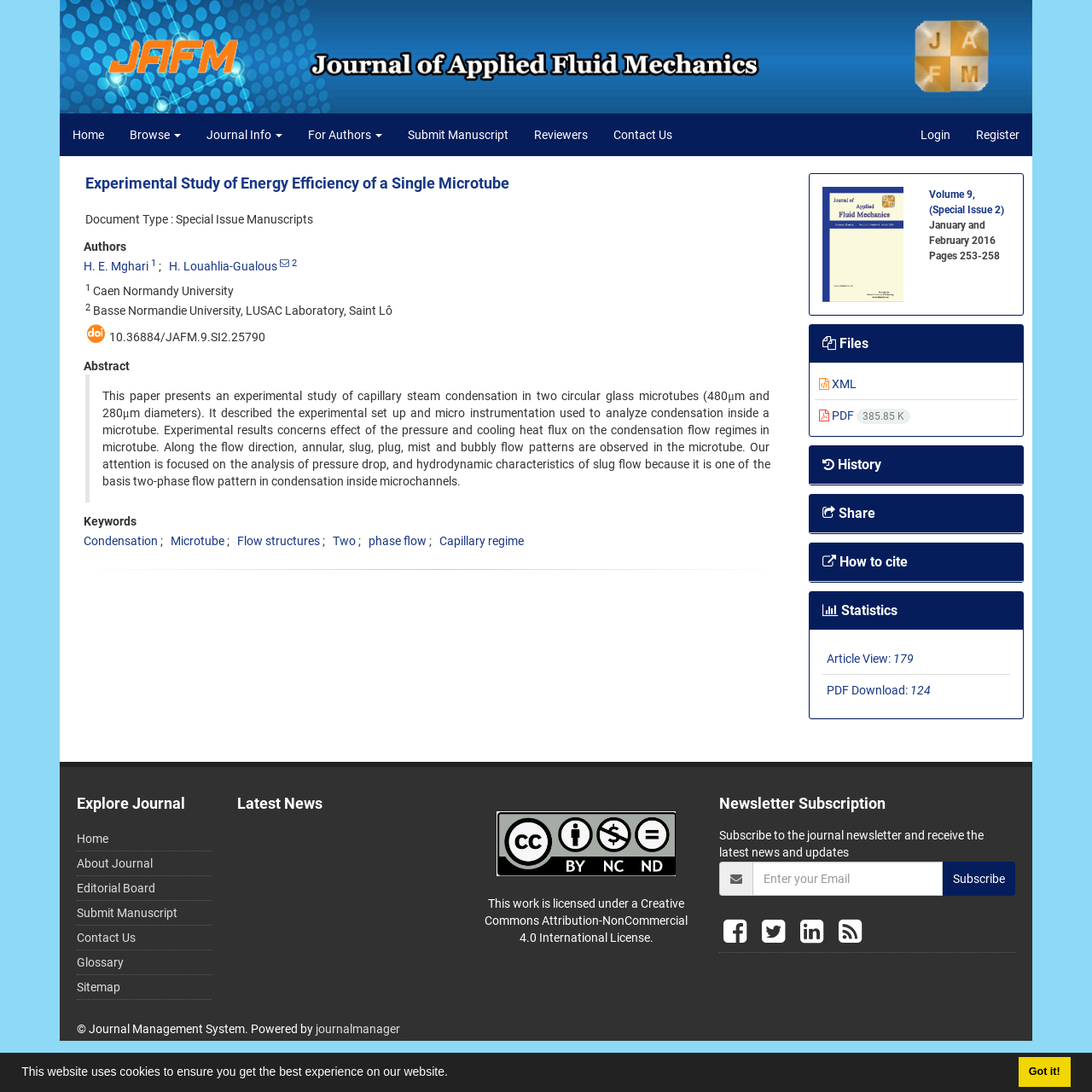Please provide a comprehensive answer to the question below using the information from the image: How many authors are listed?

I counted the number of authors listed below the title 'Experimental Study of Energy Efficiency of a Single Microtube'. There are two authors, H. E. Mghari and H. Louahlia-Gualous.